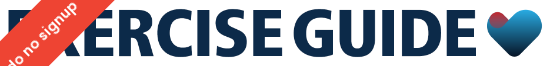What is the purpose of the red banner?
We need a detailed and exhaustive answer to the question. Please elaborate.

The red banner diagonally overlaying the top left corner of the webpage boldly states 'do not signup', which serves as a clear directive for users visiting the site, cautioning them against registration.